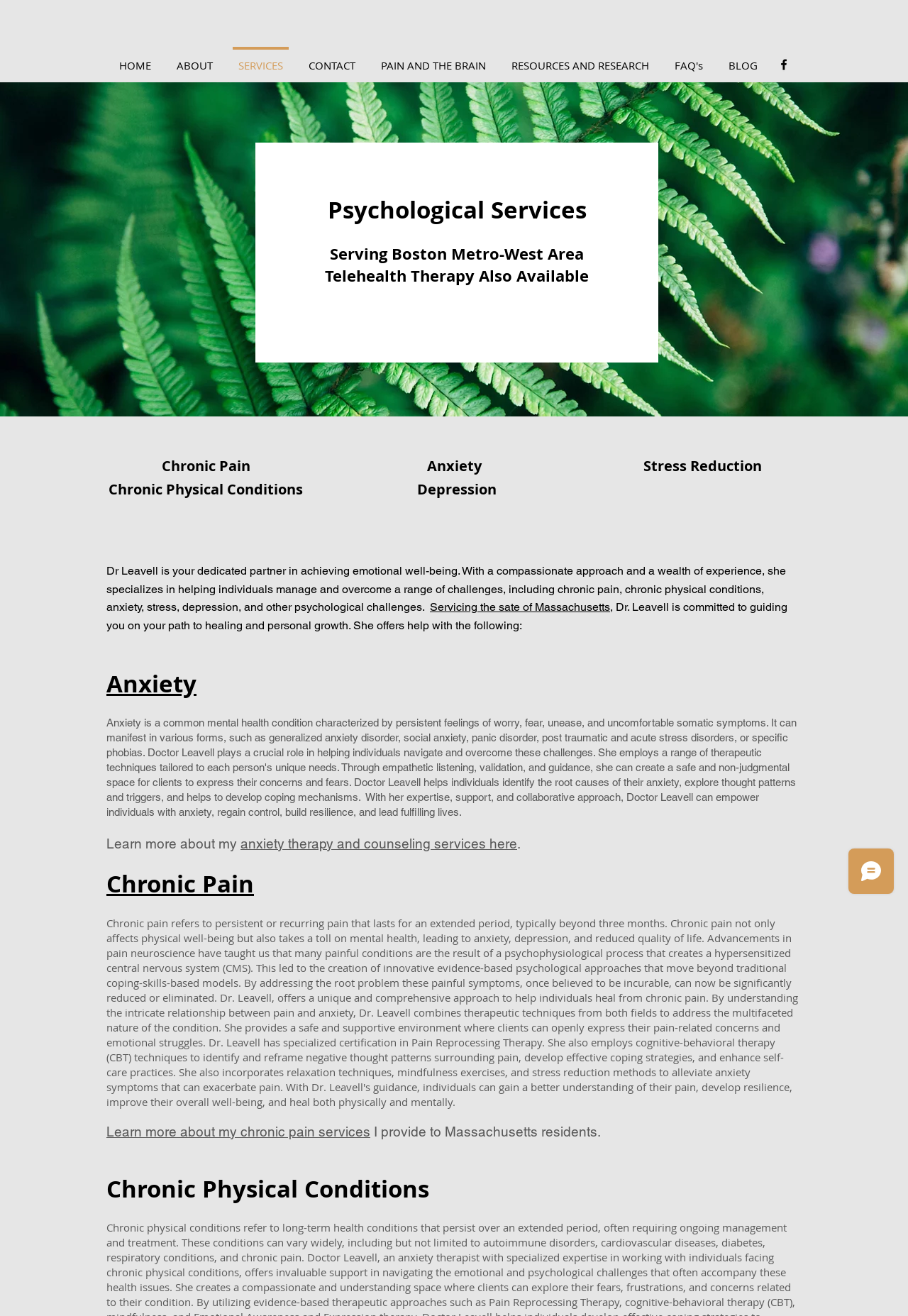Can you provide the bounding box coordinates for the element that should be clicked to implement the instruction: "Click Learn more about my chronic pain services"?

[0.117, 0.854, 0.408, 0.866]